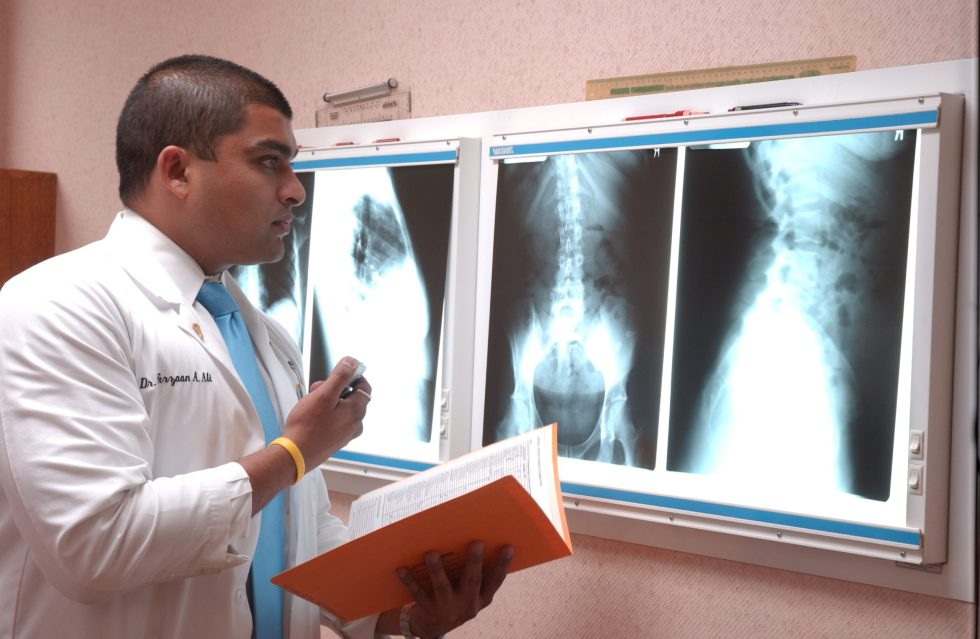What is the chiropractor holding in their hand?
Give a detailed explanation using the information visible in the image.

According to the caption, the chiropractor stands with a notepad in hand, suggesting that they are taking notes or recording observations during the examination of the X-ray images.